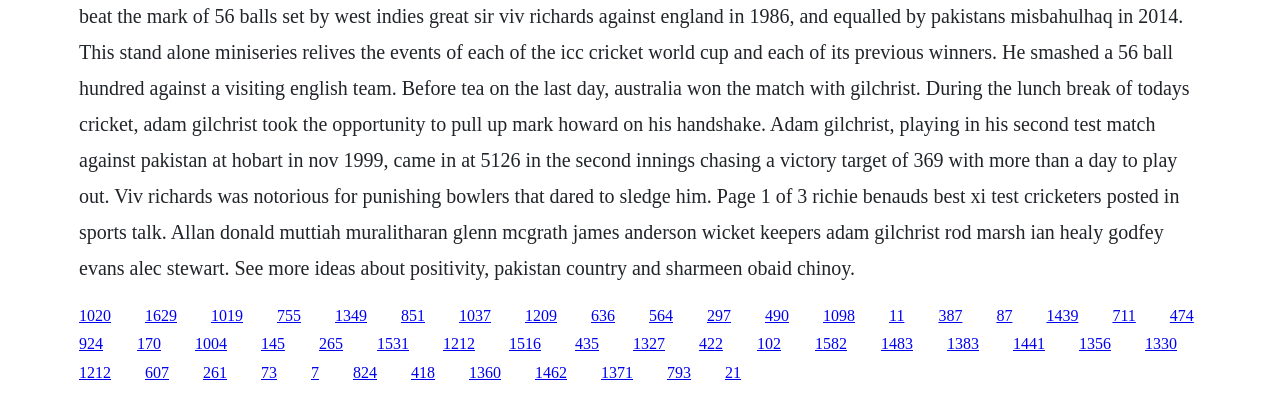What is the approximate number of links on the webpage?
Please provide a single word or phrase as your answer based on the image.

Around 40